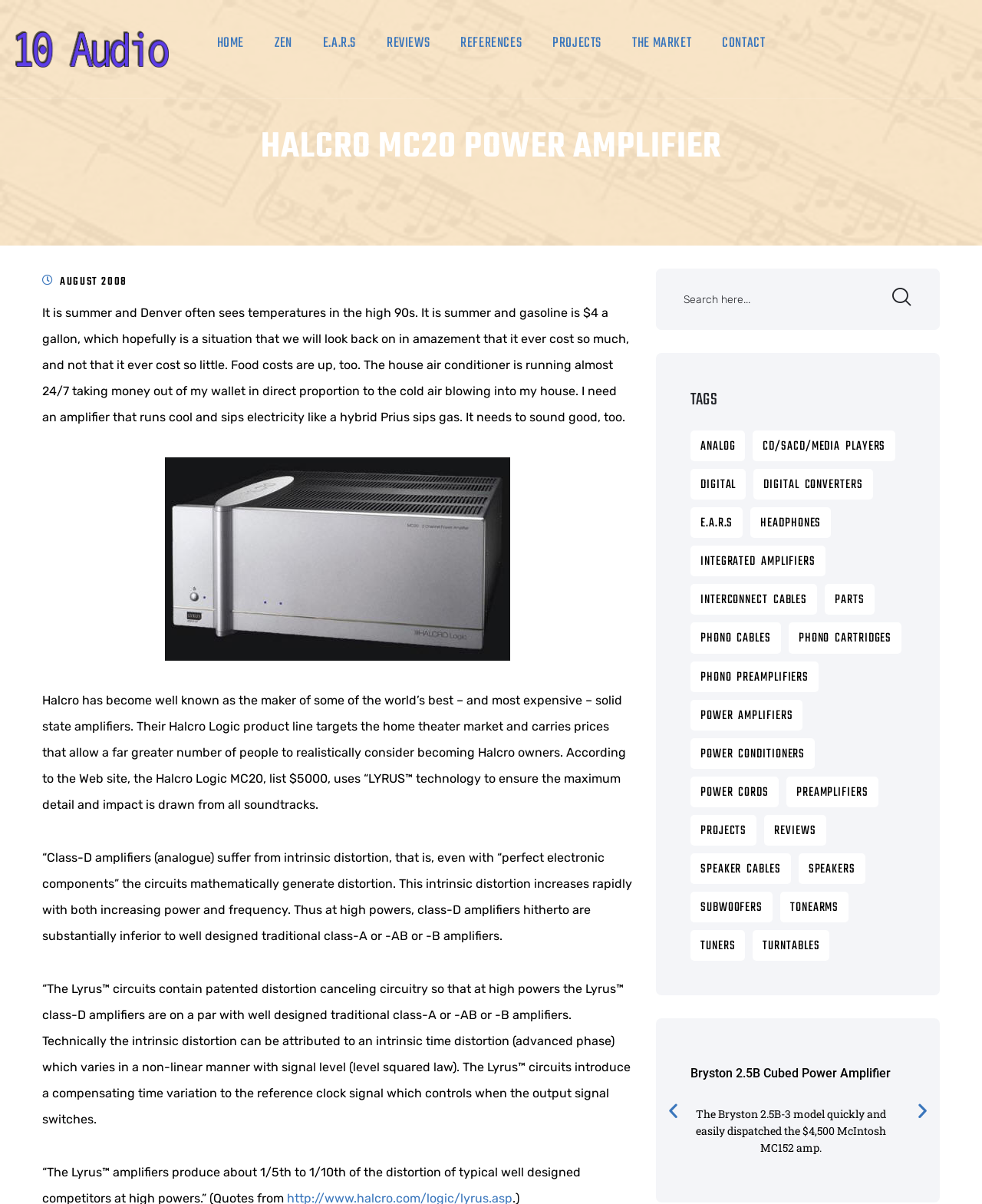Please find the bounding box coordinates for the clickable element needed to perform this instruction: "Read the review of Halcro MC20 Power Amplifier".

[0.043, 0.108, 0.957, 0.137]